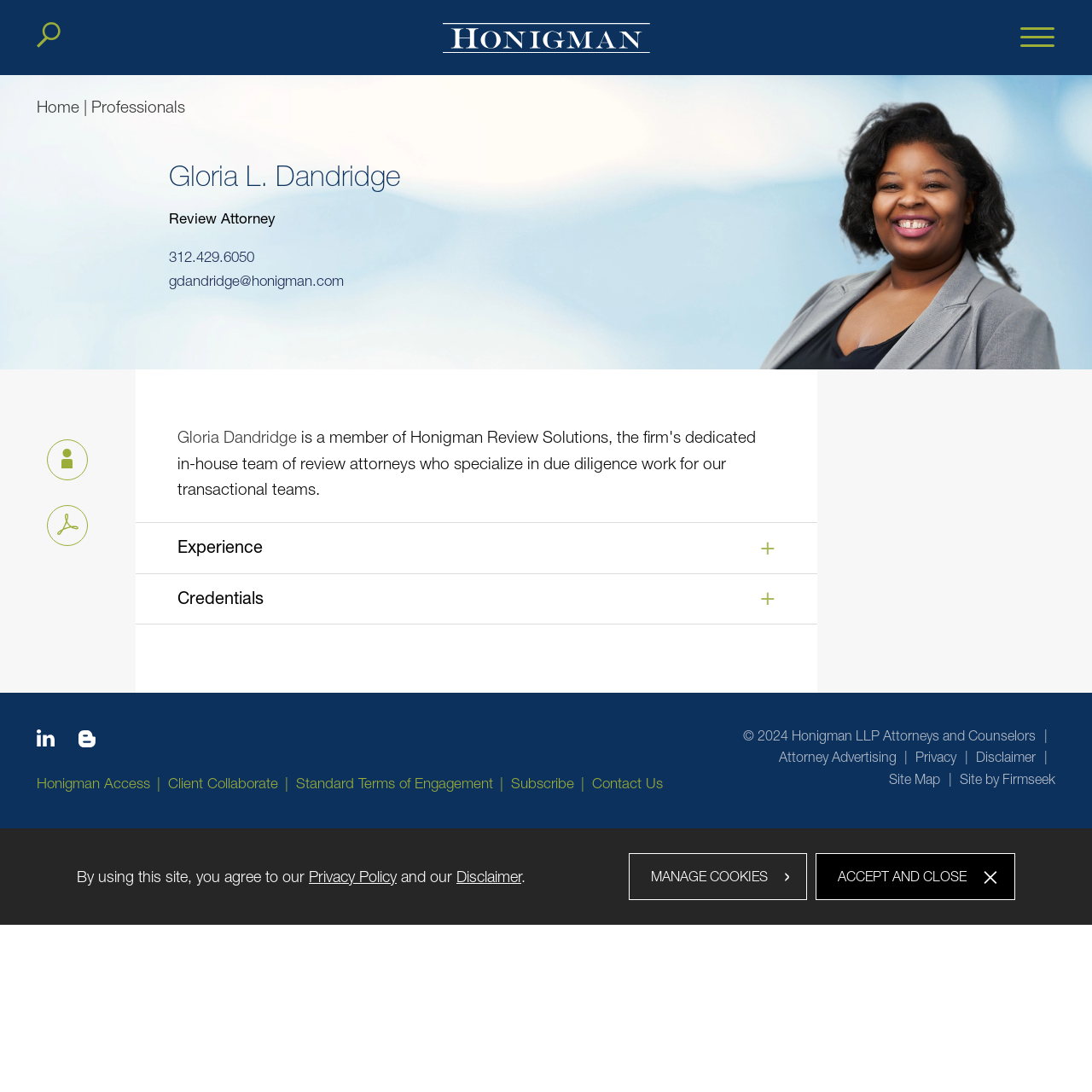Locate the bounding box coordinates of the clickable region to complete the following instruction: "Search for something."

[0.033, 0.02, 0.055, 0.044]